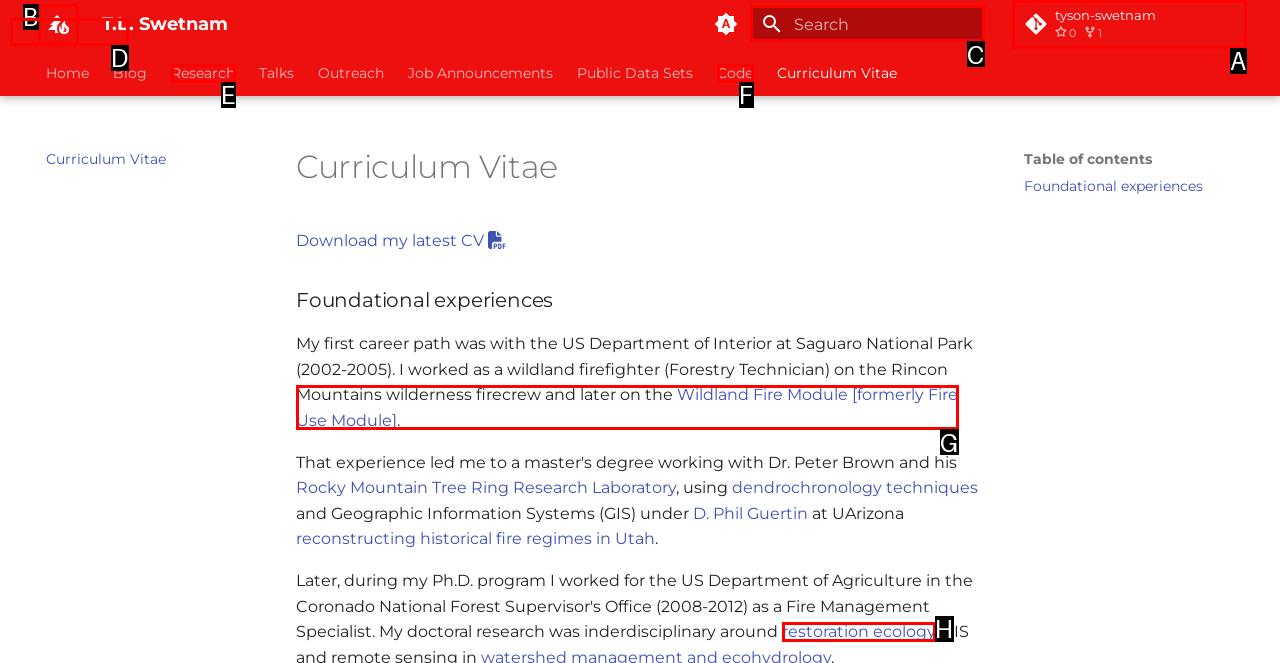From the given options, choose the one to complete the task: Search
Indicate the letter of the correct option.

C